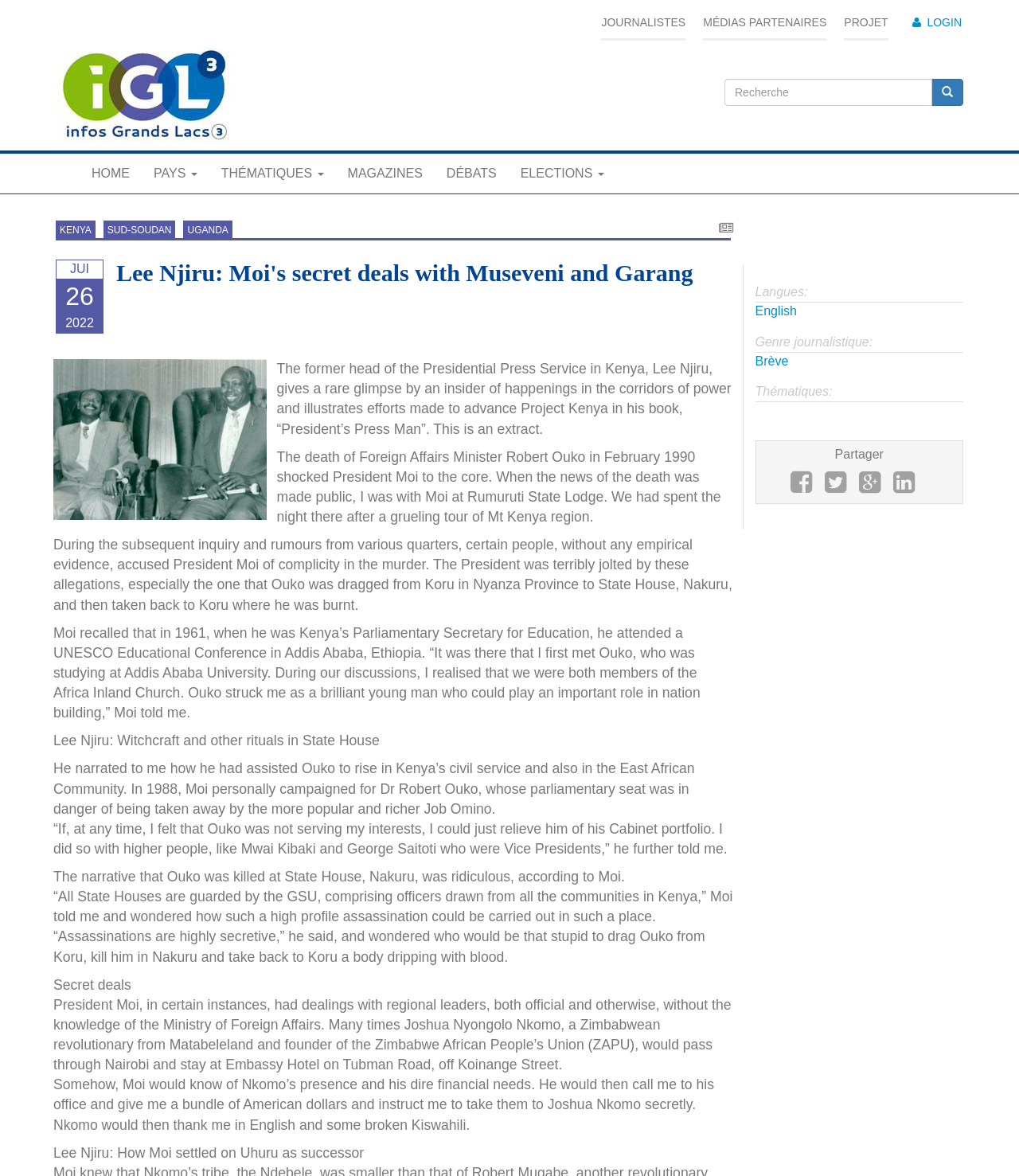Identify the bounding box coordinates of the clickable section necessary to follow the following instruction: "Click on the 'KENYA' link". The coordinates should be presented as four float numbers from 0 to 1, i.e., [left, top, right, bottom].

[0.055, 0.187, 0.094, 0.202]